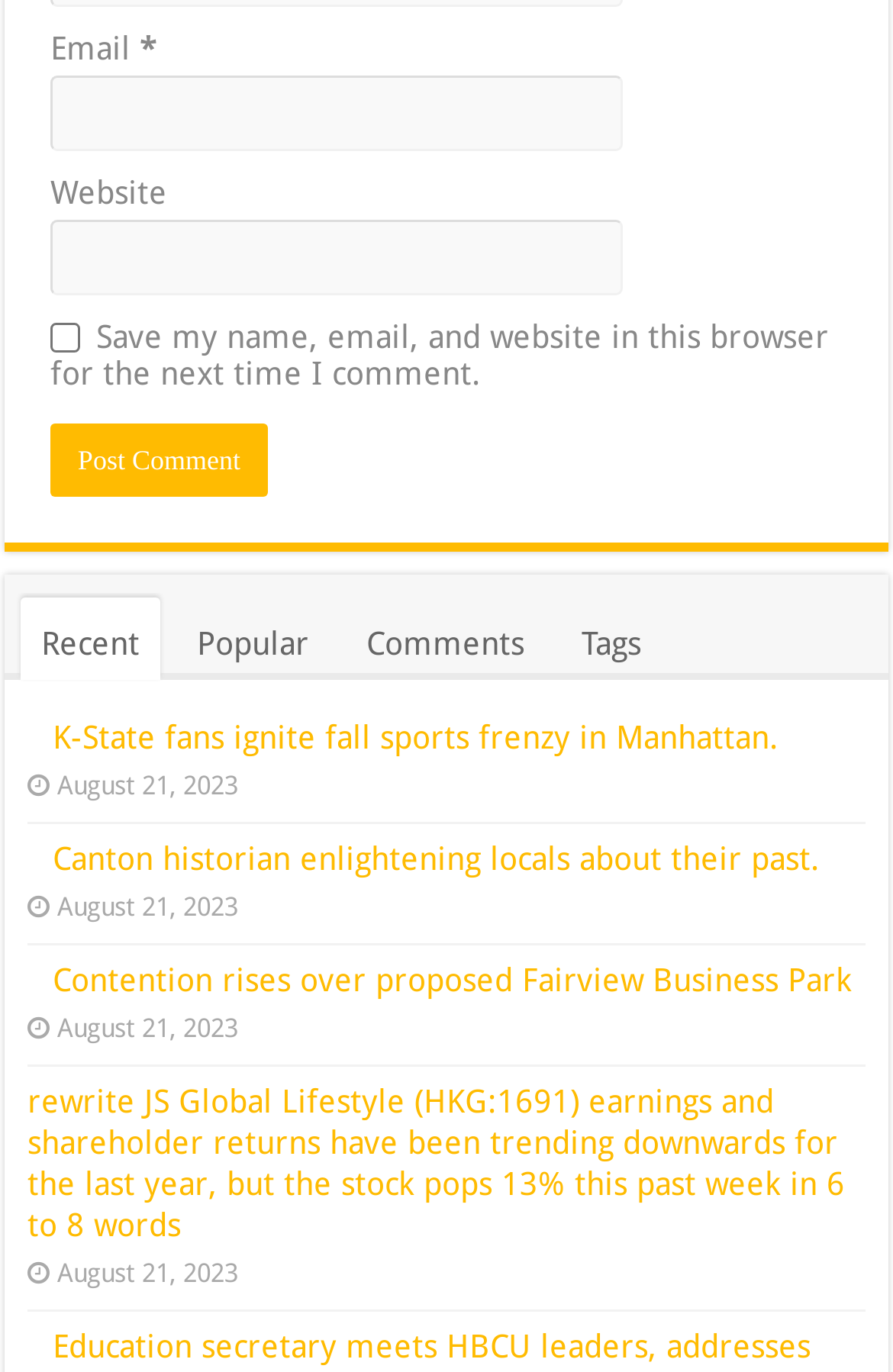Please identify the bounding box coordinates of the element's region that I should click in order to complete the following instruction: "view October 2013 archives". The bounding box coordinates consist of four float numbers between 0 and 1, i.e., [left, top, right, bottom].

None